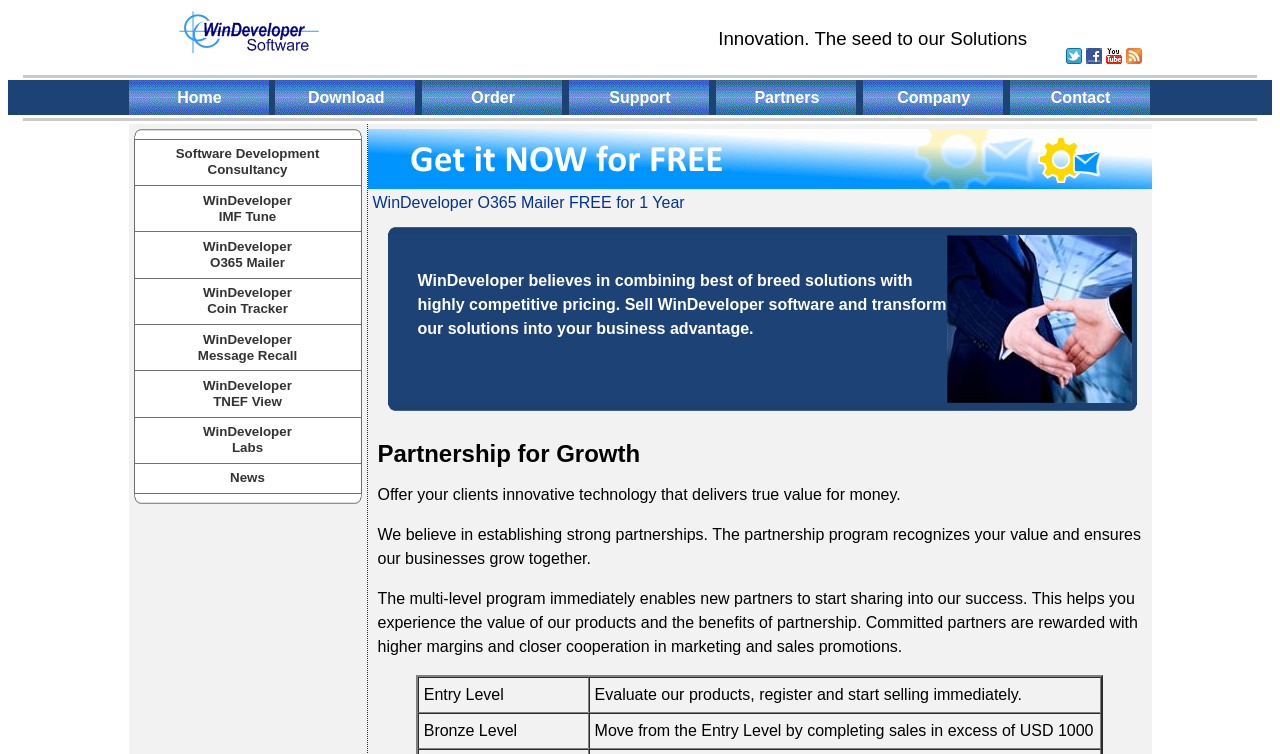What is the benefit of the partnership program?
Refer to the image and respond with a one-word or short-phrase answer.

Higher margins and closer cooperation